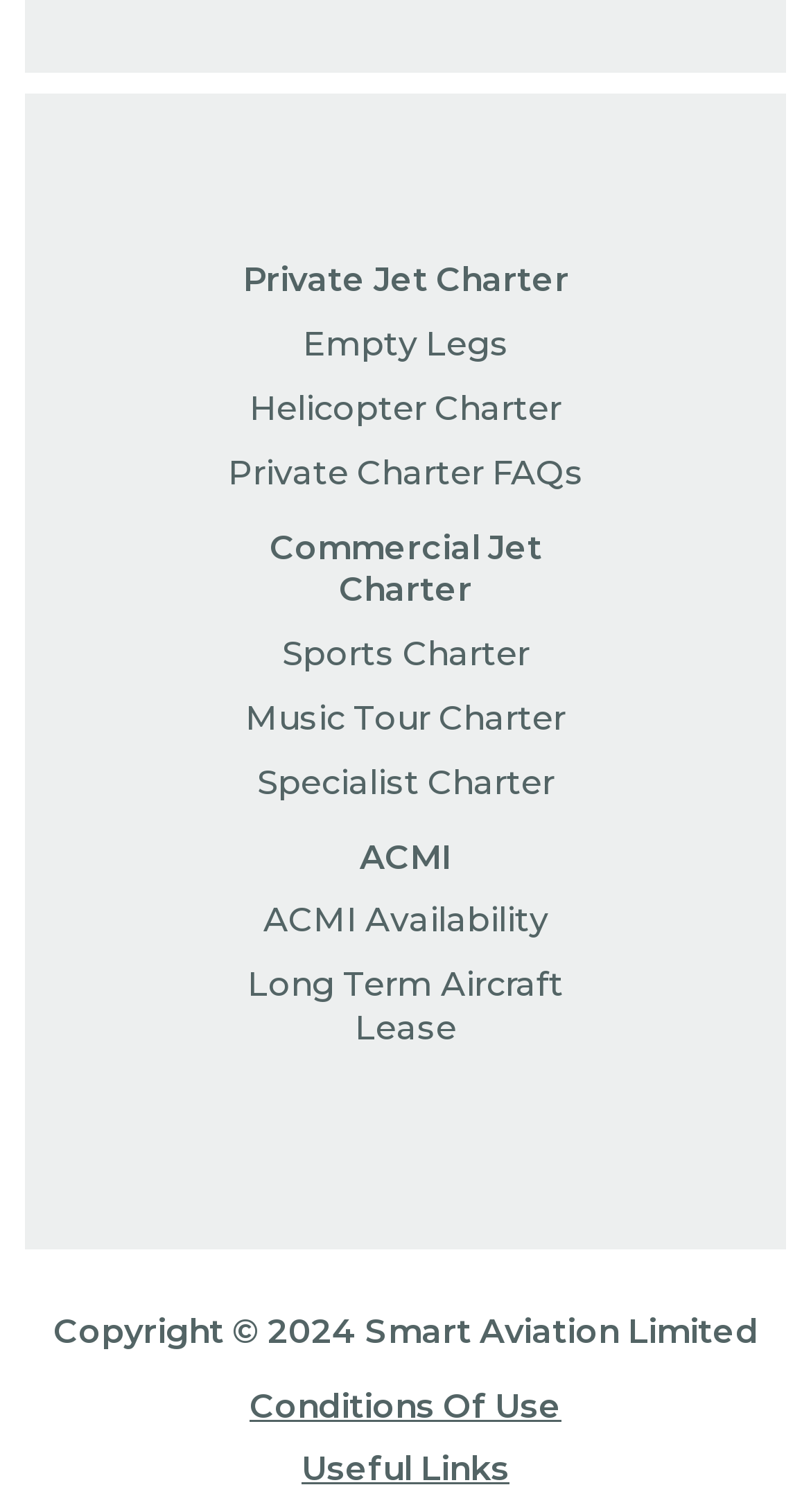What is the purpose of the 'Empty Legs' link?
Refer to the image and offer an in-depth and detailed answer to the question.

The 'Empty Legs' link is likely used to find available flights or empty leg charter opportunities, which can be a cost-effective way to book a private jet. This can be inferred from the context of the other charter-related links on the webpage.